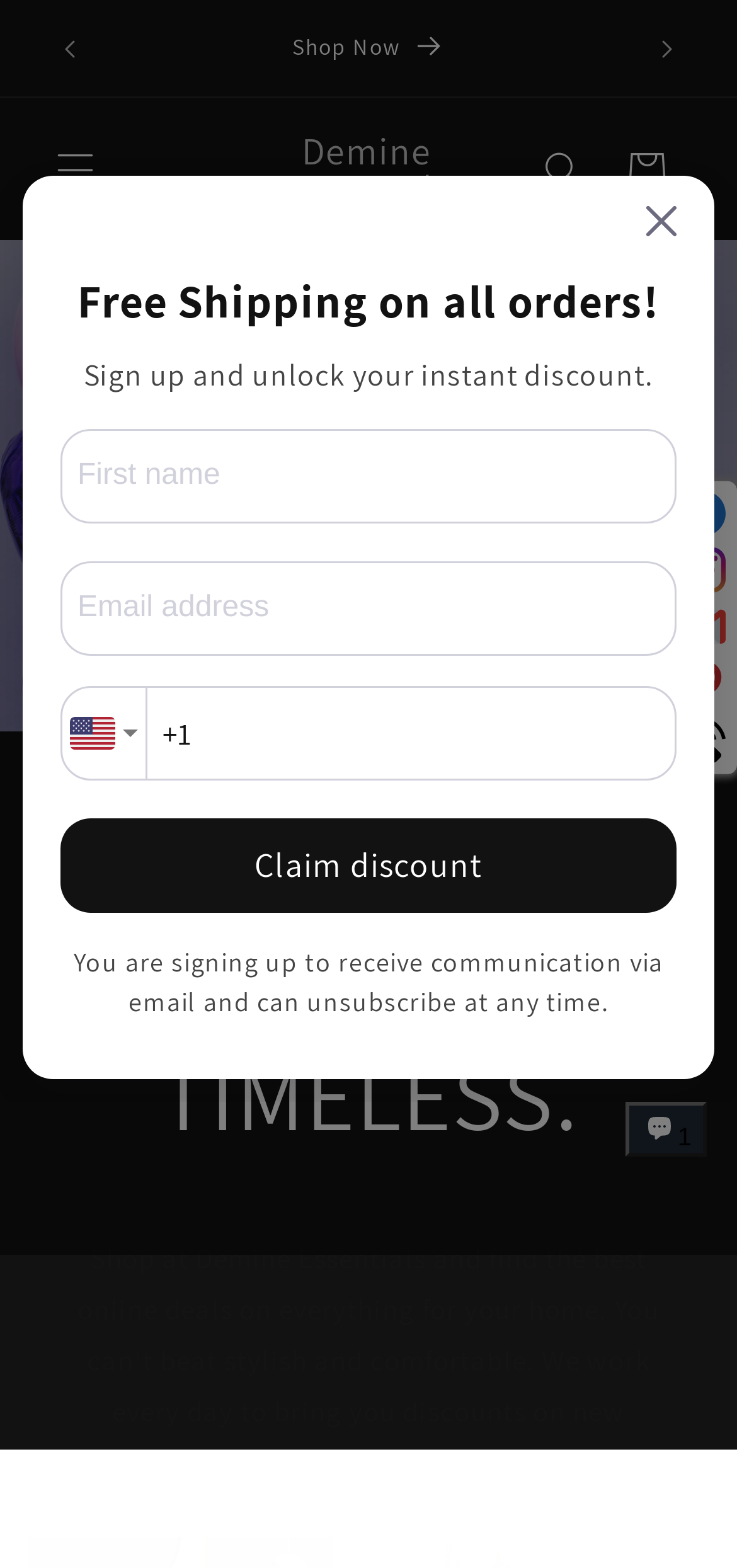Based on what you see in the screenshot, provide a thorough answer to this question: What is the minimum requirement for the phone number field?

The phone number field does not have a 'required: True' attribute, which suggests that it is not a mandatory field and users can leave it blank if they wish to.